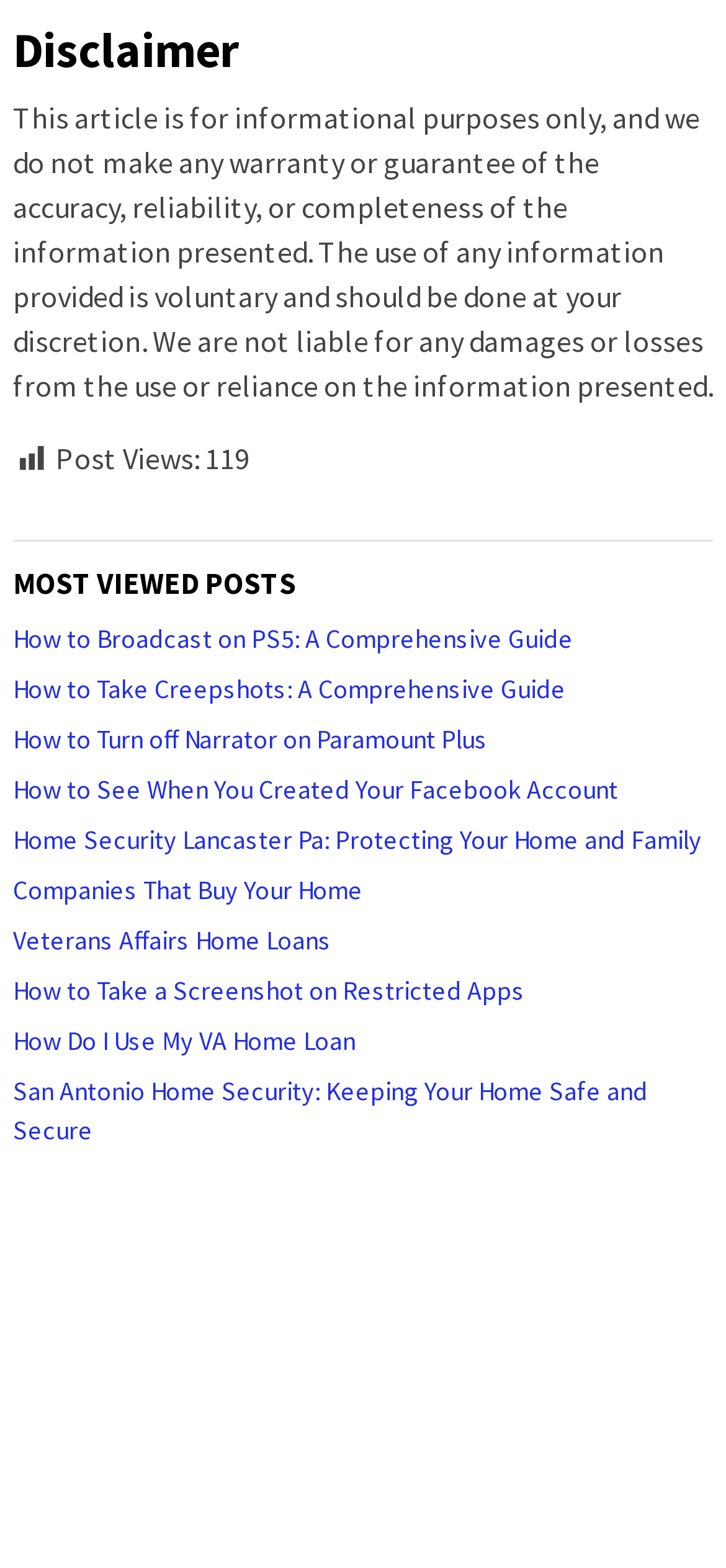Find the bounding box coordinates of the element's region that should be clicked in order to follow the given instruction: "contact us". The coordinates should consist of four float numbers between 0 and 1, i.e., [left, top, right, bottom].

None